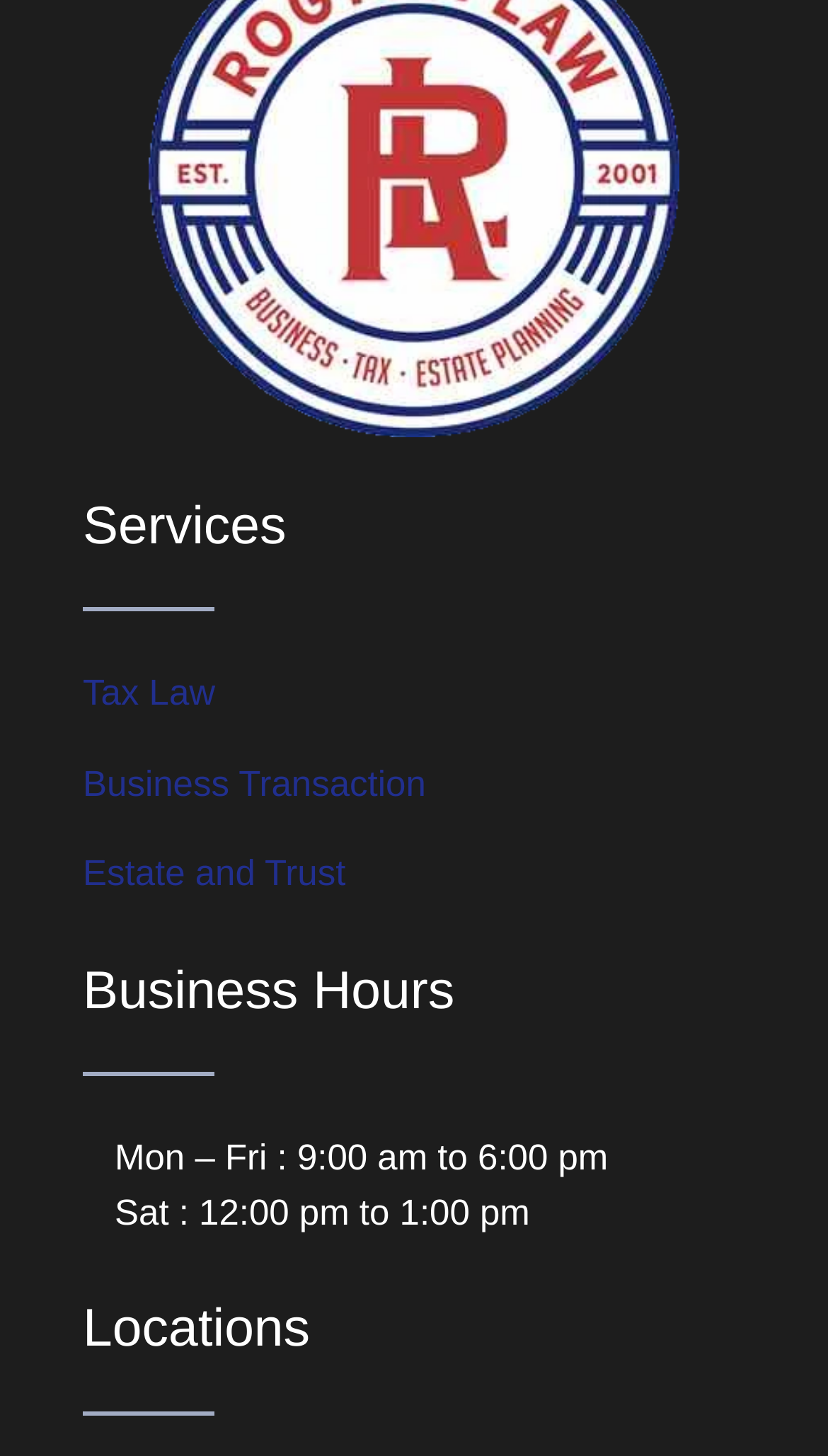How many services are listed?
Using the information from the image, provide a comprehensive answer to the question.

There are three service links listed, which are 'Tax Law', 'Business Transaction', and 'Estate and Trust'. These links are located at the top of the webpage and are indicated by their y1 coordinates.